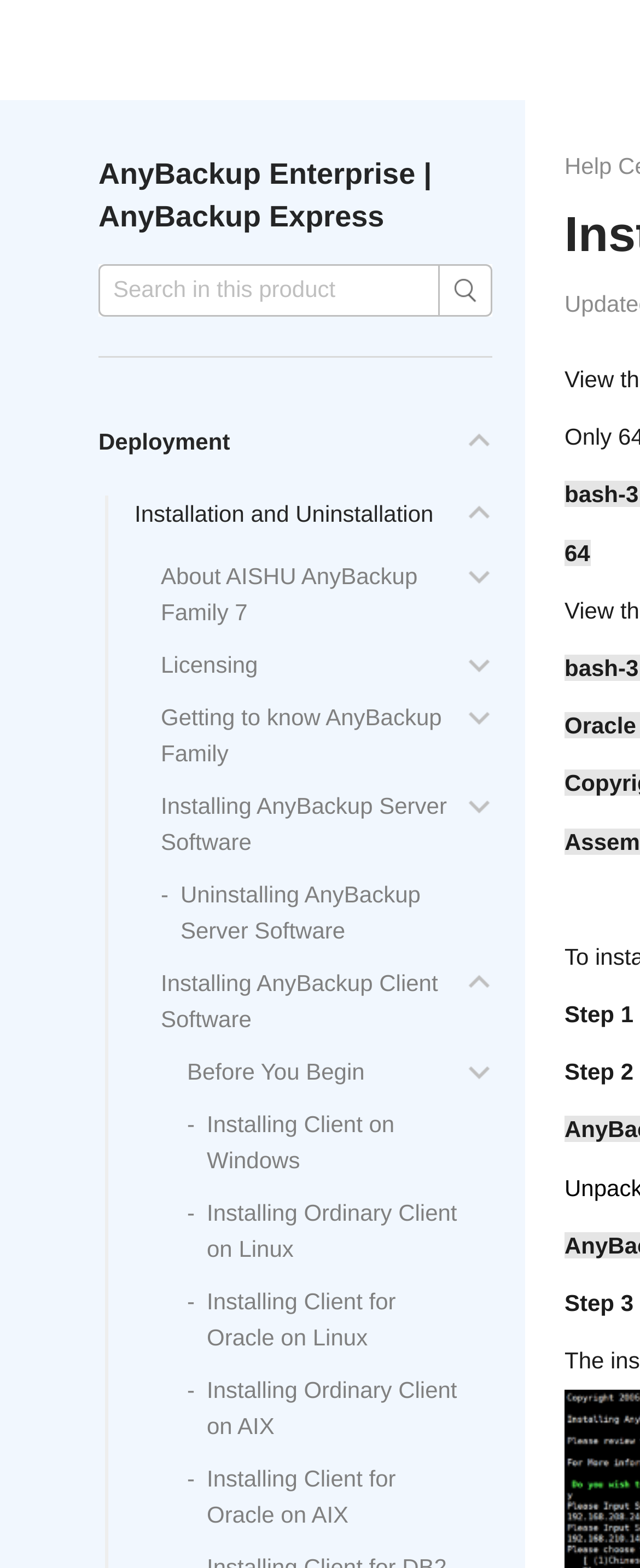Could you locate the bounding box coordinates for the section that should be clicked to accomplish this task: "Contact the department via email".

None